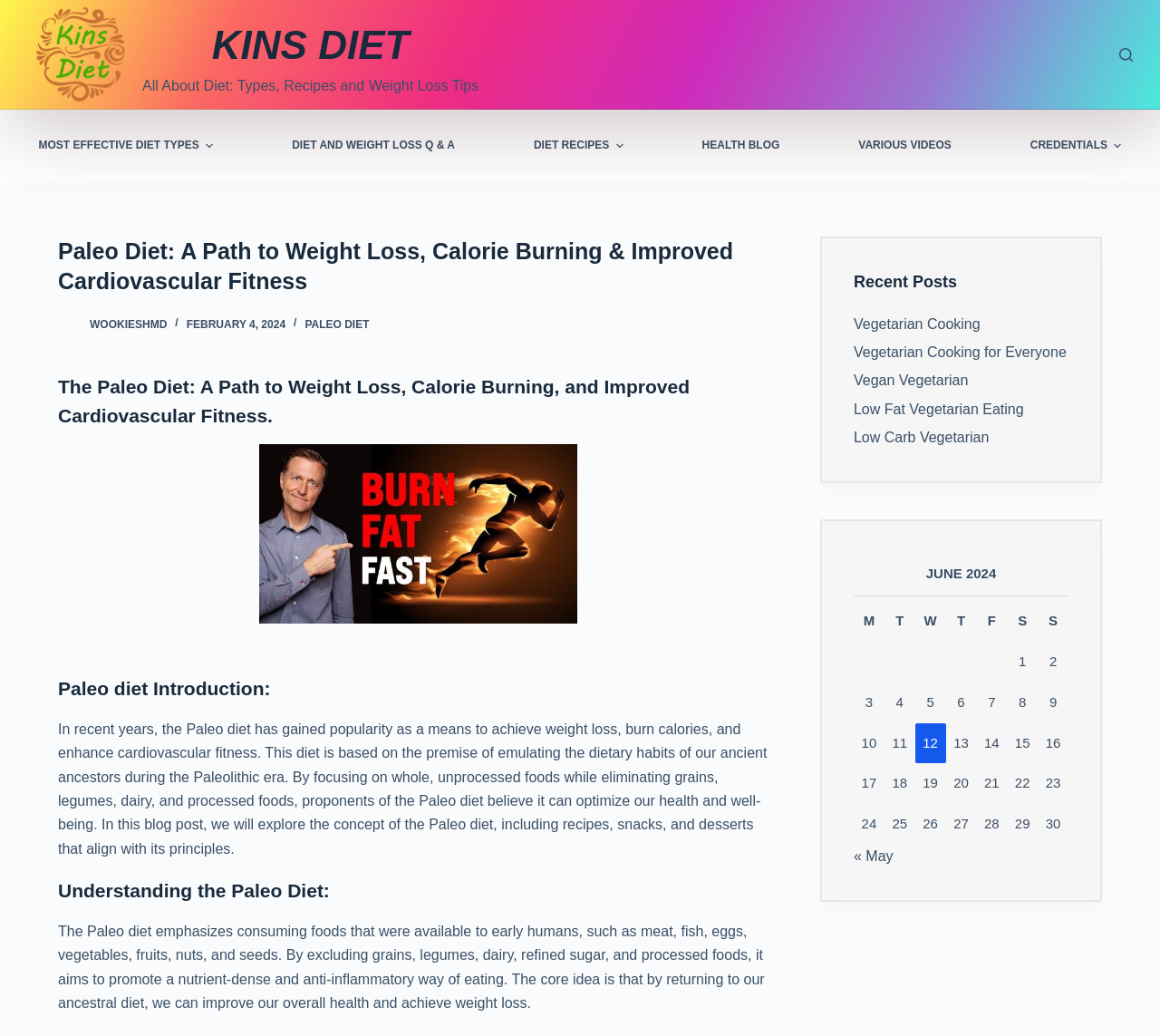Based on the description "MOST EFFECTIVE DIET TYPES", find the bounding box of the specified UI element.

[0.031, 0.106, 0.186, 0.176]